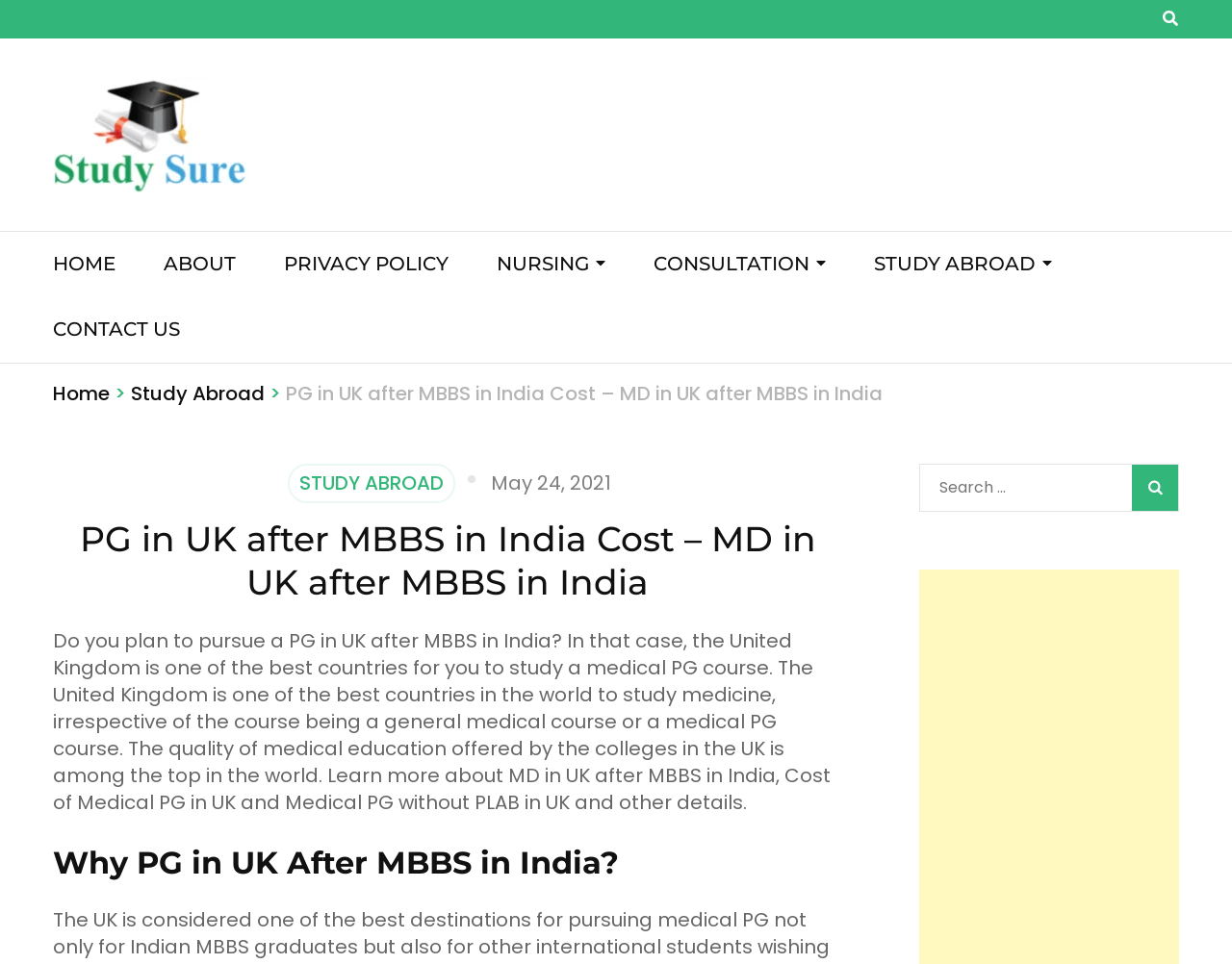Answer the question below in one word or phrase:
What is the quality of medical education in the UK?

Among the top in the world